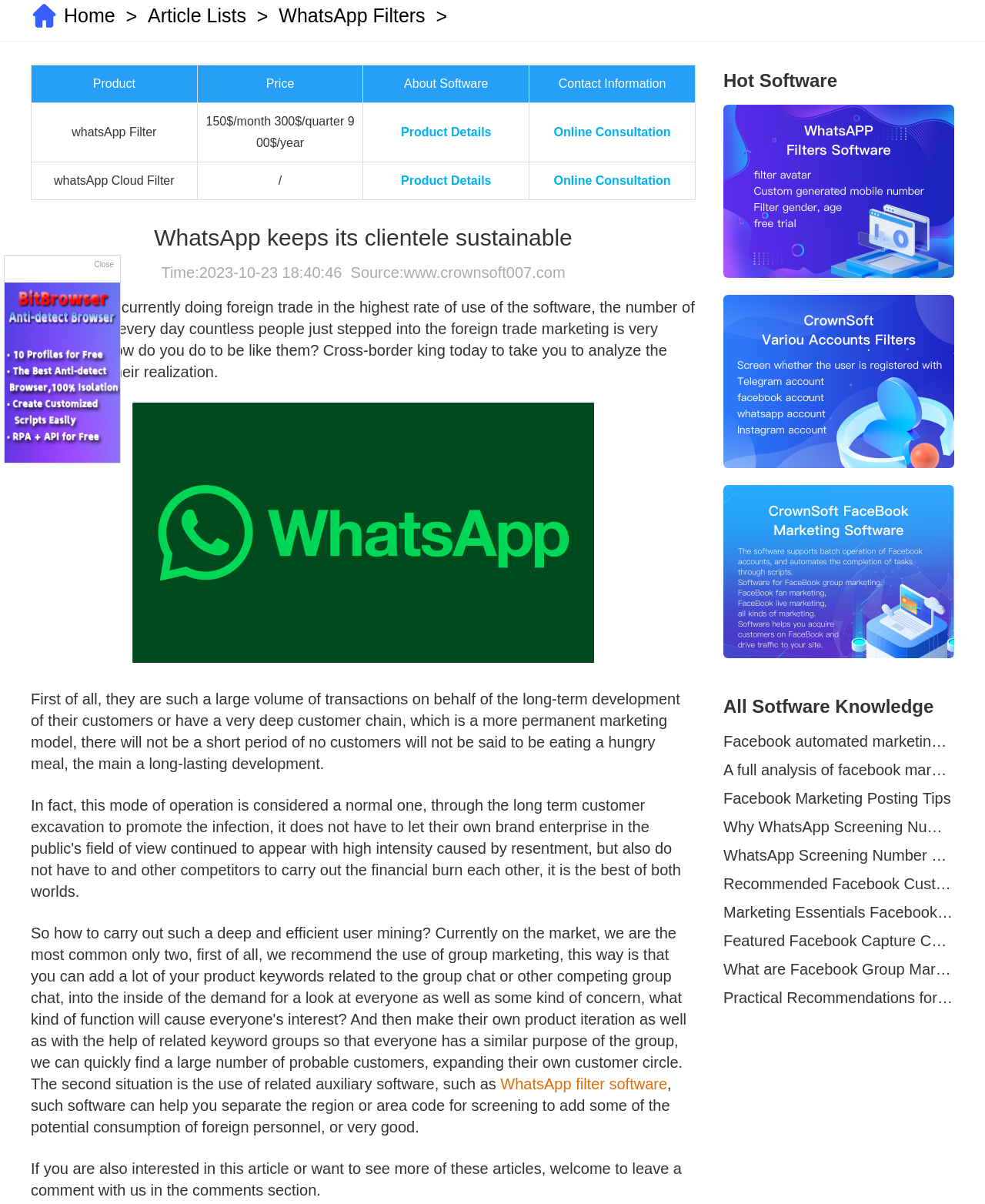Show the bounding box coordinates for the HTML element described as: "Product Details".

[0.407, 0.145, 0.499, 0.155]